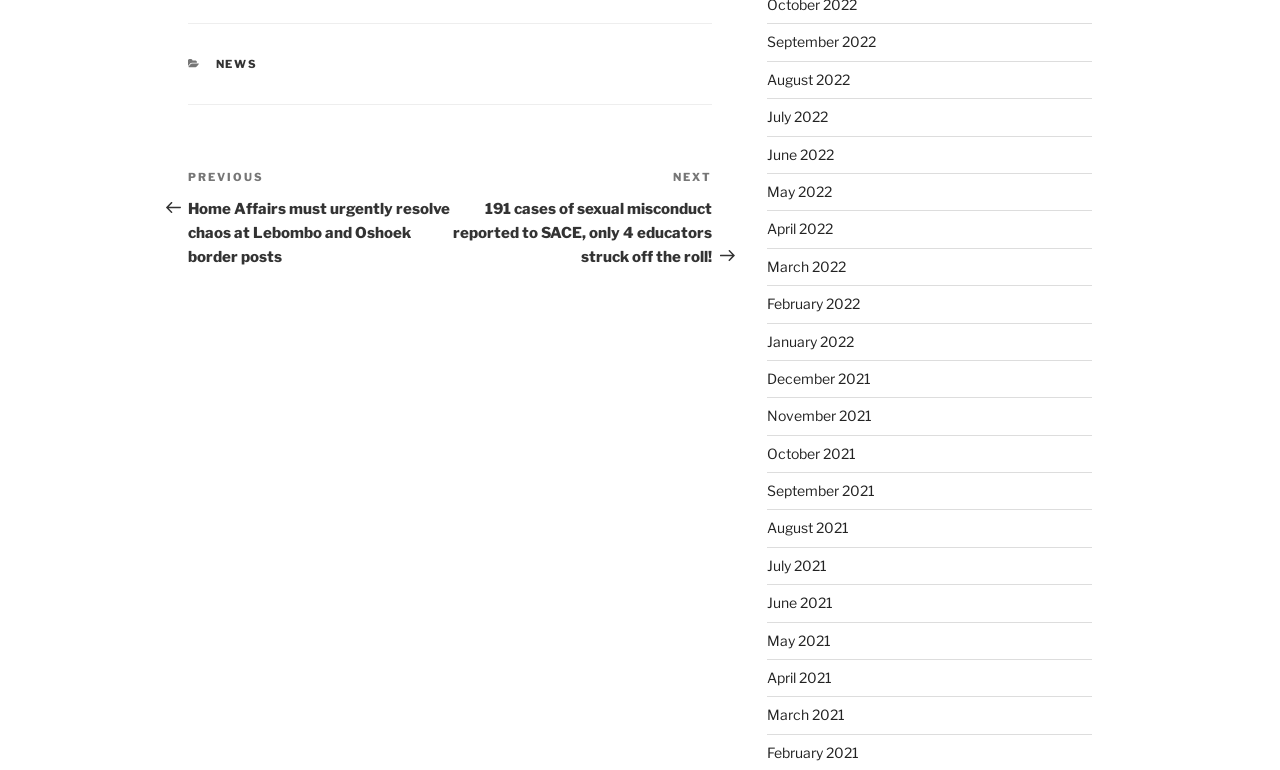Please locate the UI element described by "News" and provide its bounding box coordinates.

[0.168, 0.073, 0.202, 0.092]